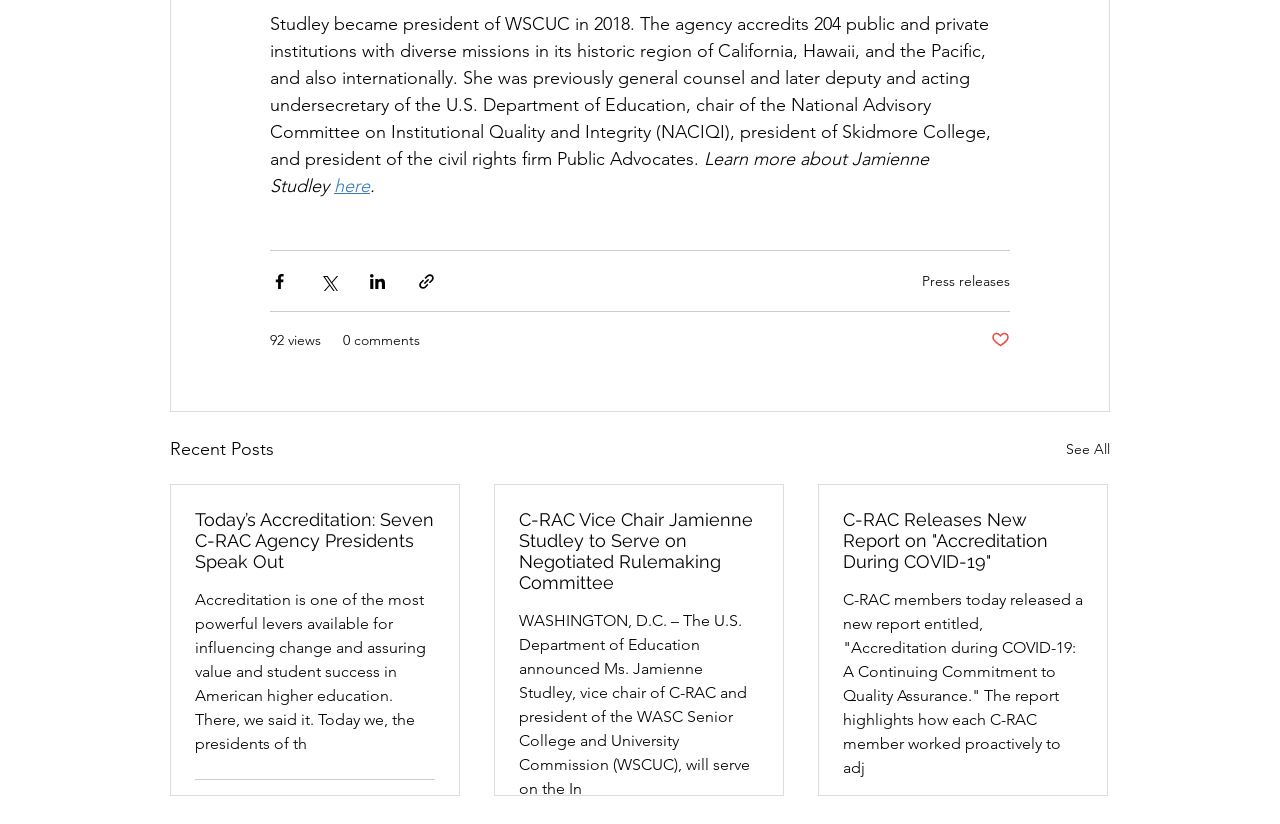What is the title of the first article?
Examine the webpage screenshot and provide an in-depth answer to the question.

The answer can be found in the first article element, which contains a link with the text 'Today’s Accreditation: Seven C-RAC Agency Presidents Speak Out'.